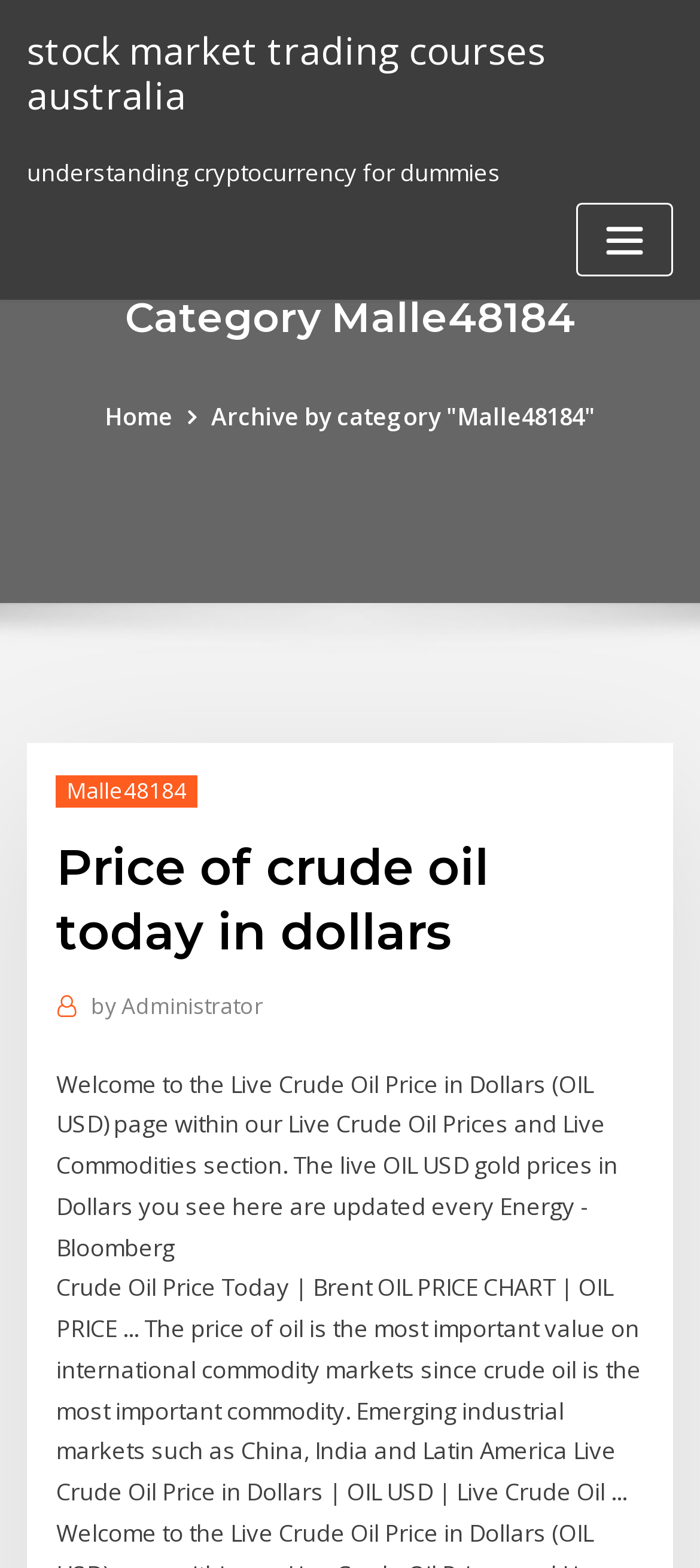Highlight the bounding box of the UI element that corresponds to this description: "stock market trading courses australia".

[0.038, 0.016, 0.779, 0.076]